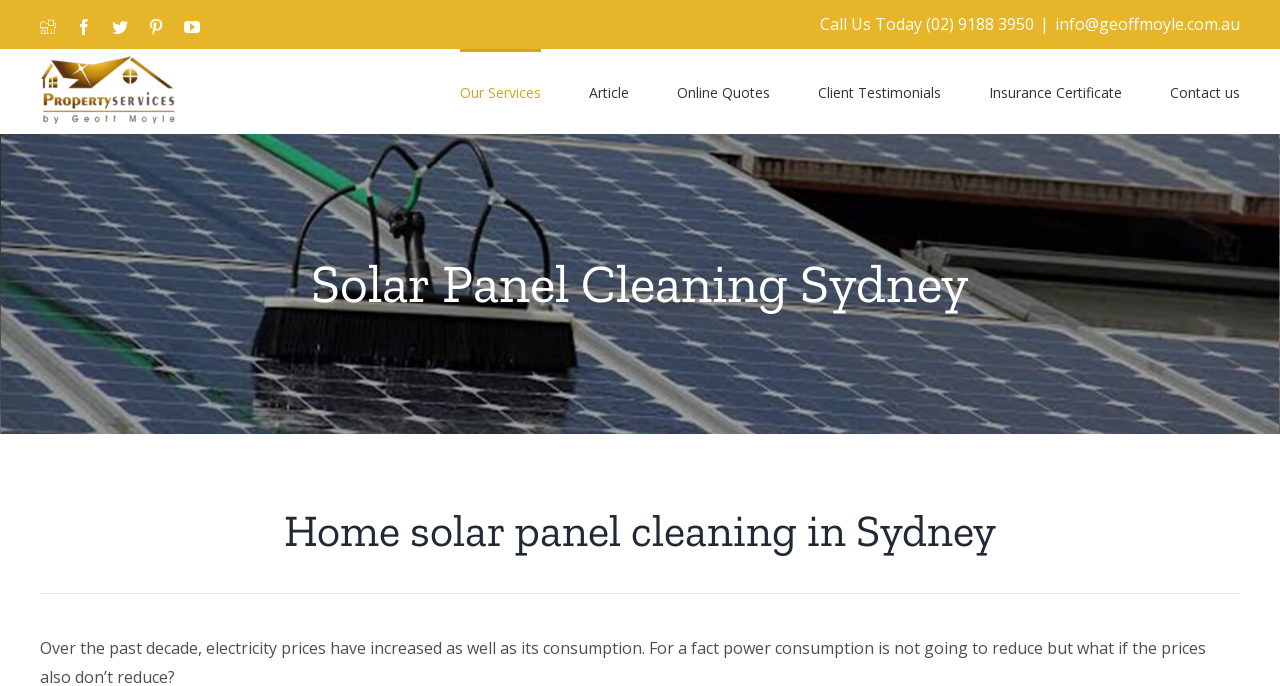Specify the bounding box coordinates of the region I need to click to perform the following instruction: "Call the phone number". The coordinates must be four float numbers in the range of 0 to 1, i.e., [left, top, right, bottom].

[0.723, 0.019, 0.808, 0.051]